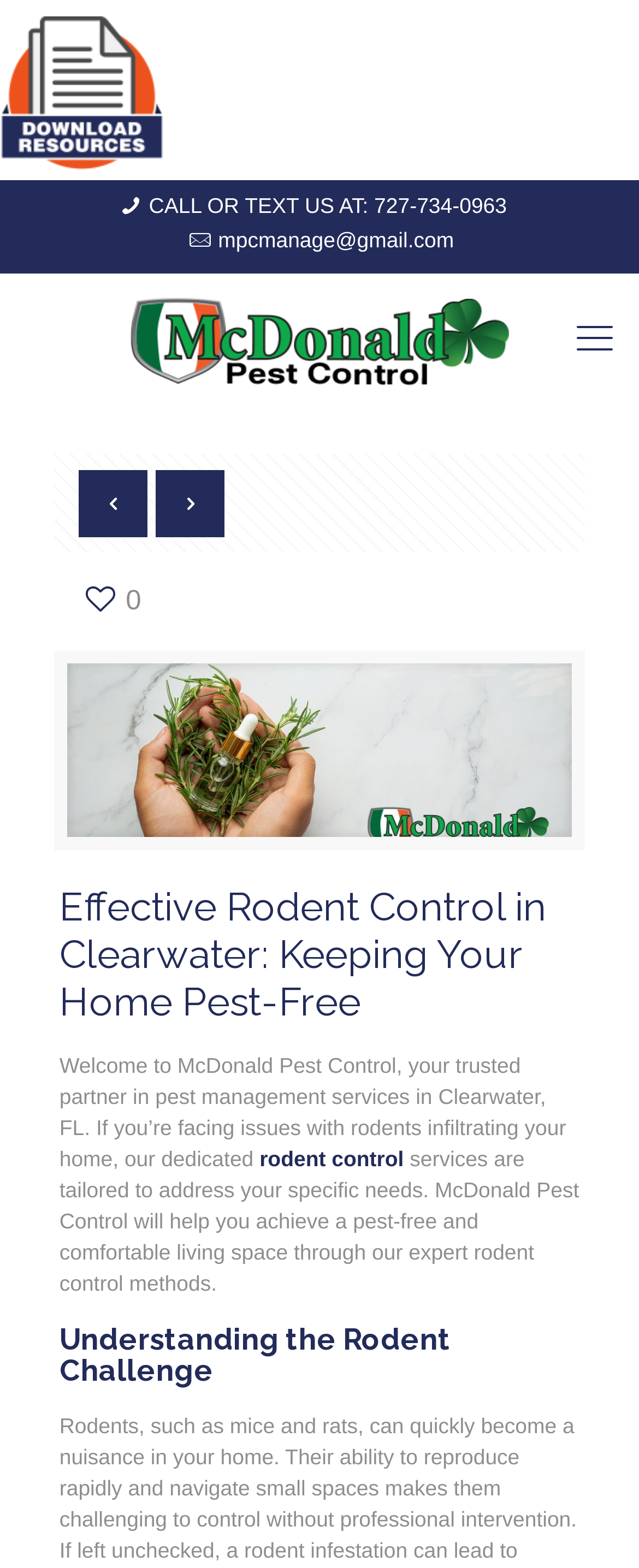What is the company name?
Provide a concise answer using a single word or phrase based on the image.

McDonald Pest Control